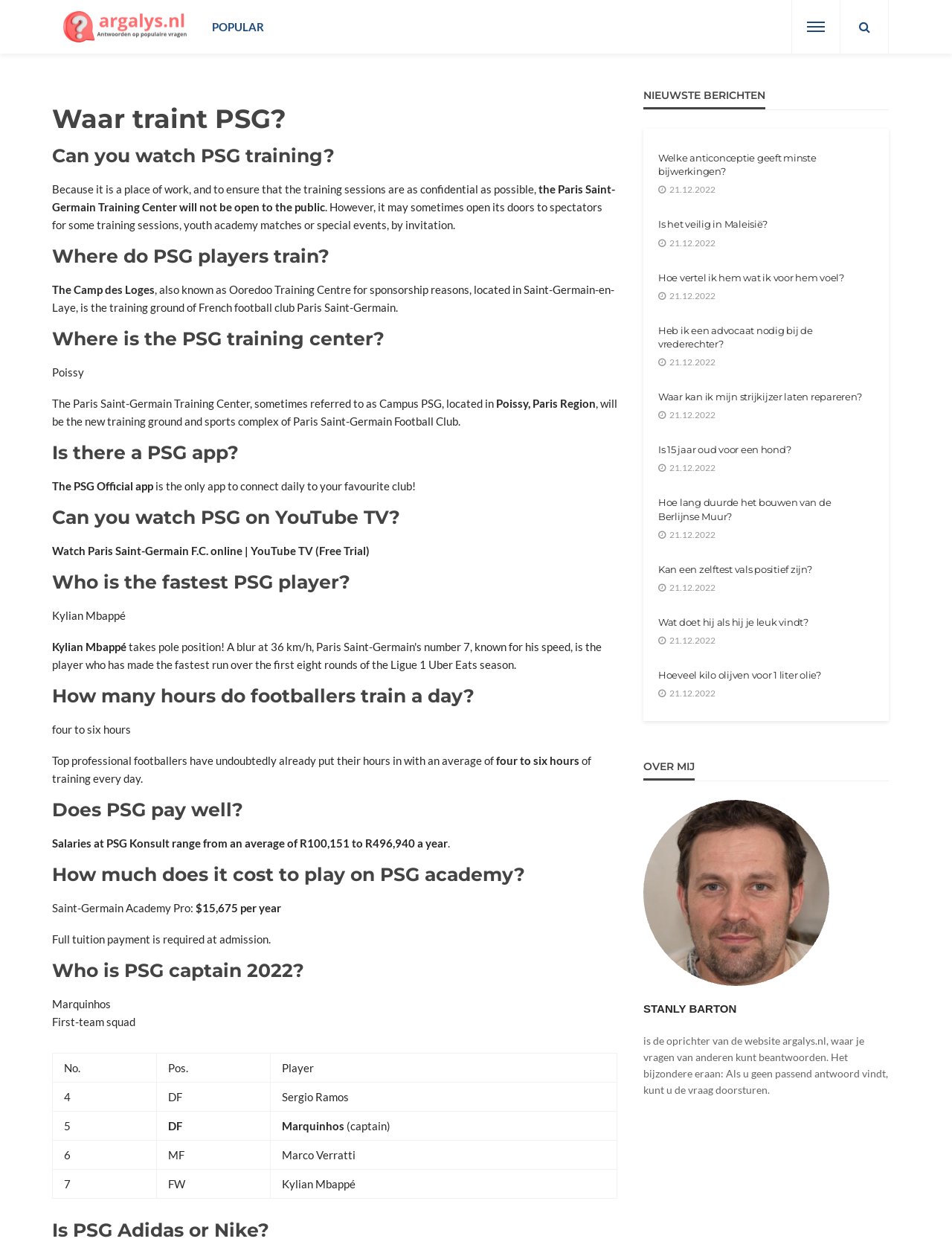Who is the captain of PSG in 2022?
Please respond to the question with a detailed and well-explained answer.

I found the answer by looking at the heading 'Who is PSG captain 2022?' and the corresponding static text 'Marquinhos'.